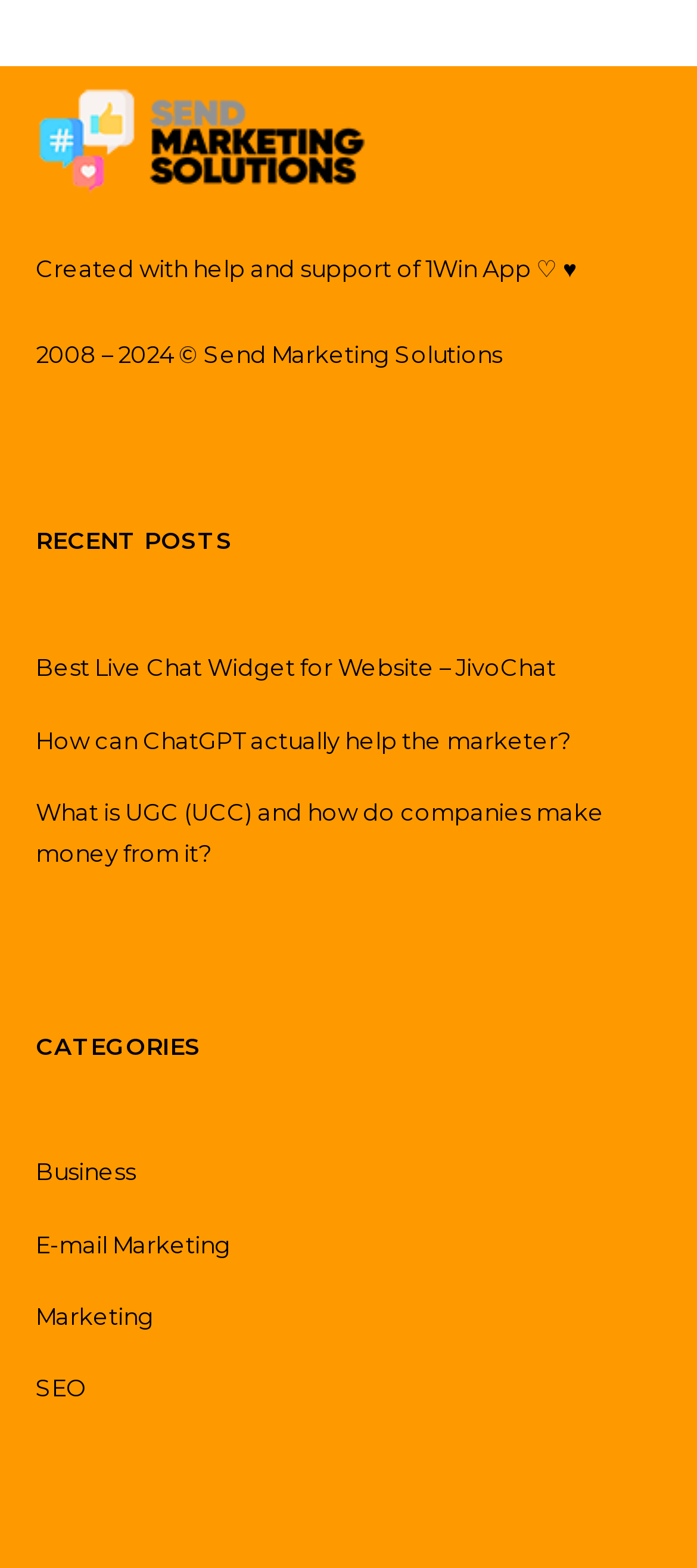With reference to the image, please provide a detailed answer to the following question: What is the first recent post title?

I looked at the link elements under the 'RECENT POSTS' heading and found the first post title to be 'Best Live Chat Widget for Website – JivoChat'.